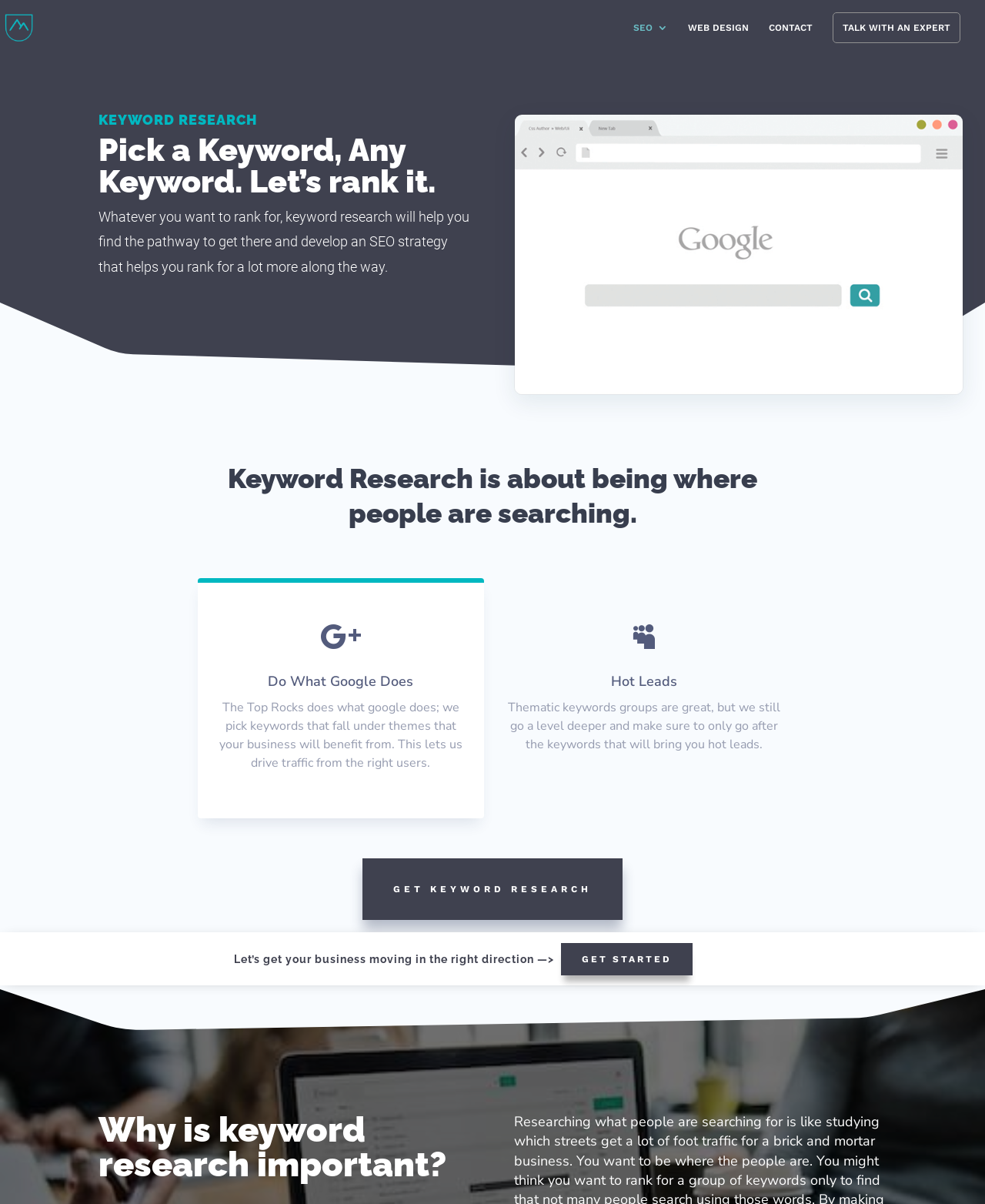Identify the bounding box for the UI element that is described as follows: "GET STARTED".

[0.57, 0.783, 0.703, 0.81]